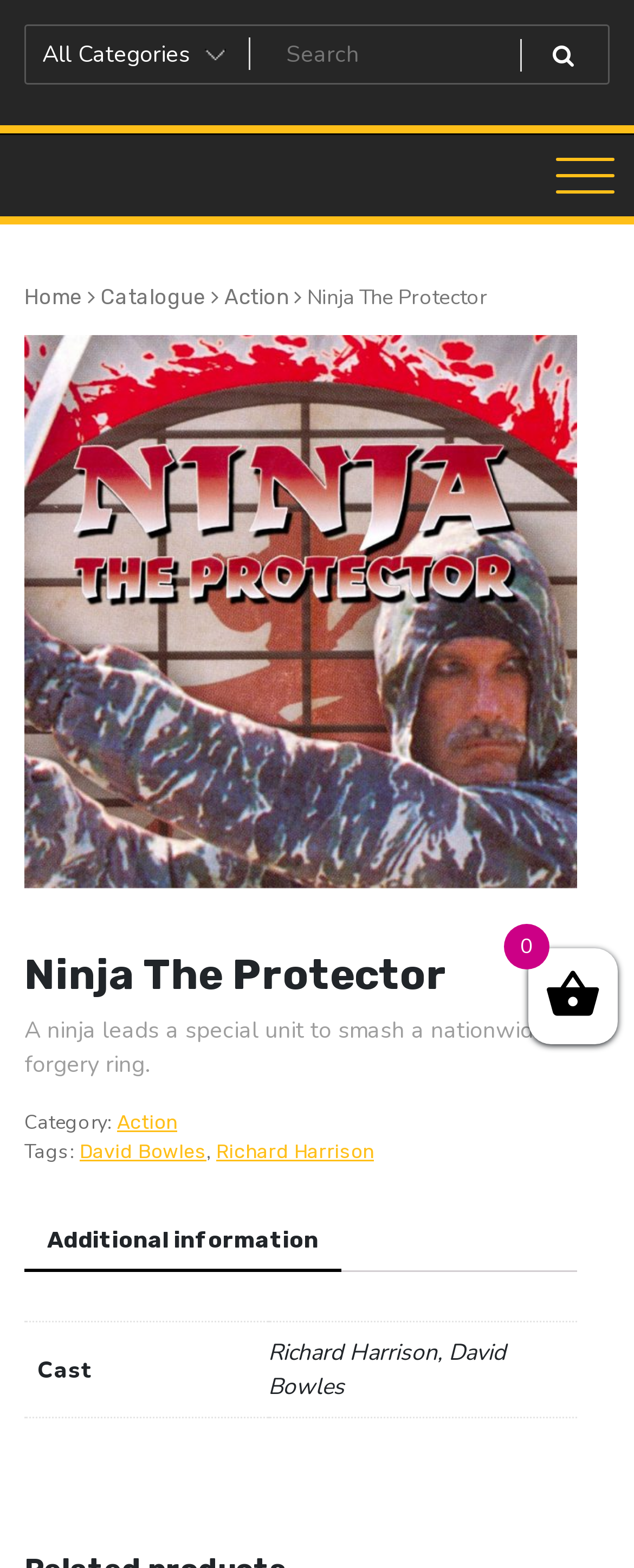Please locate the bounding box coordinates of the element that should be clicked to complete the given instruction: "convert AC3 to AAC".

None